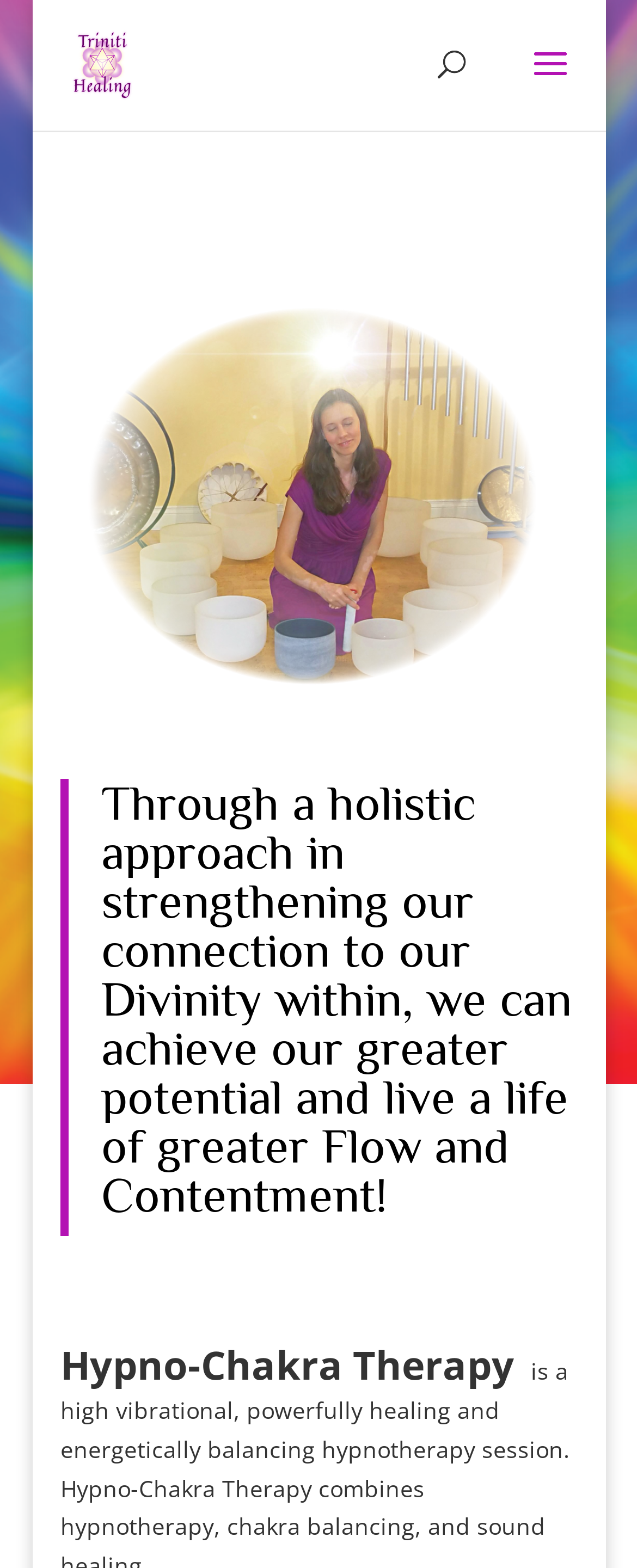From the screenshot, find the bounding box of the UI element matching this description: "alt="Triniti Healing"". Supply the bounding box coordinates in the form [left, top, right, bottom], each a float between 0 and 1.

[0.105, 0.032, 0.216, 0.048]